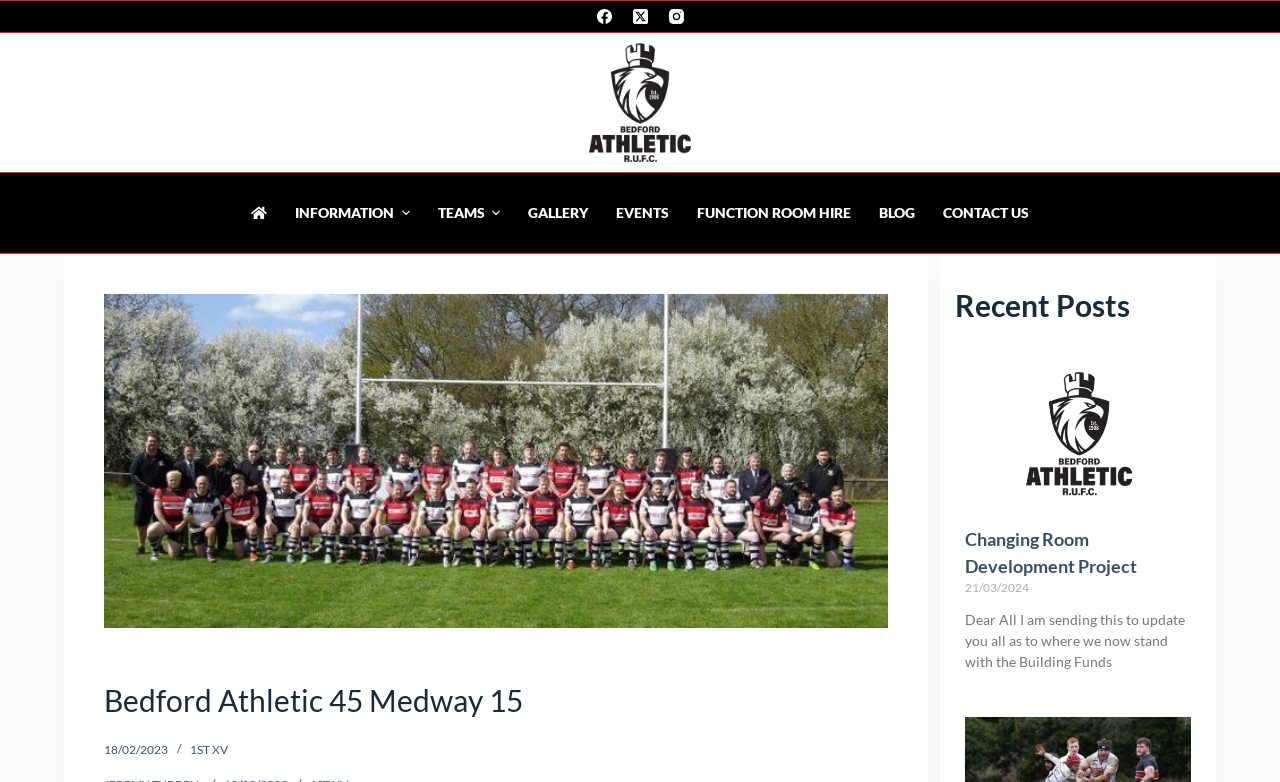Pinpoint the bounding box coordinates of the clickable area necessary to execute the following instruction: "Contact the chief editor via email". The coordinates should be given as four float numbers between 0 and 1, namely [left, top, right, bottom].

None